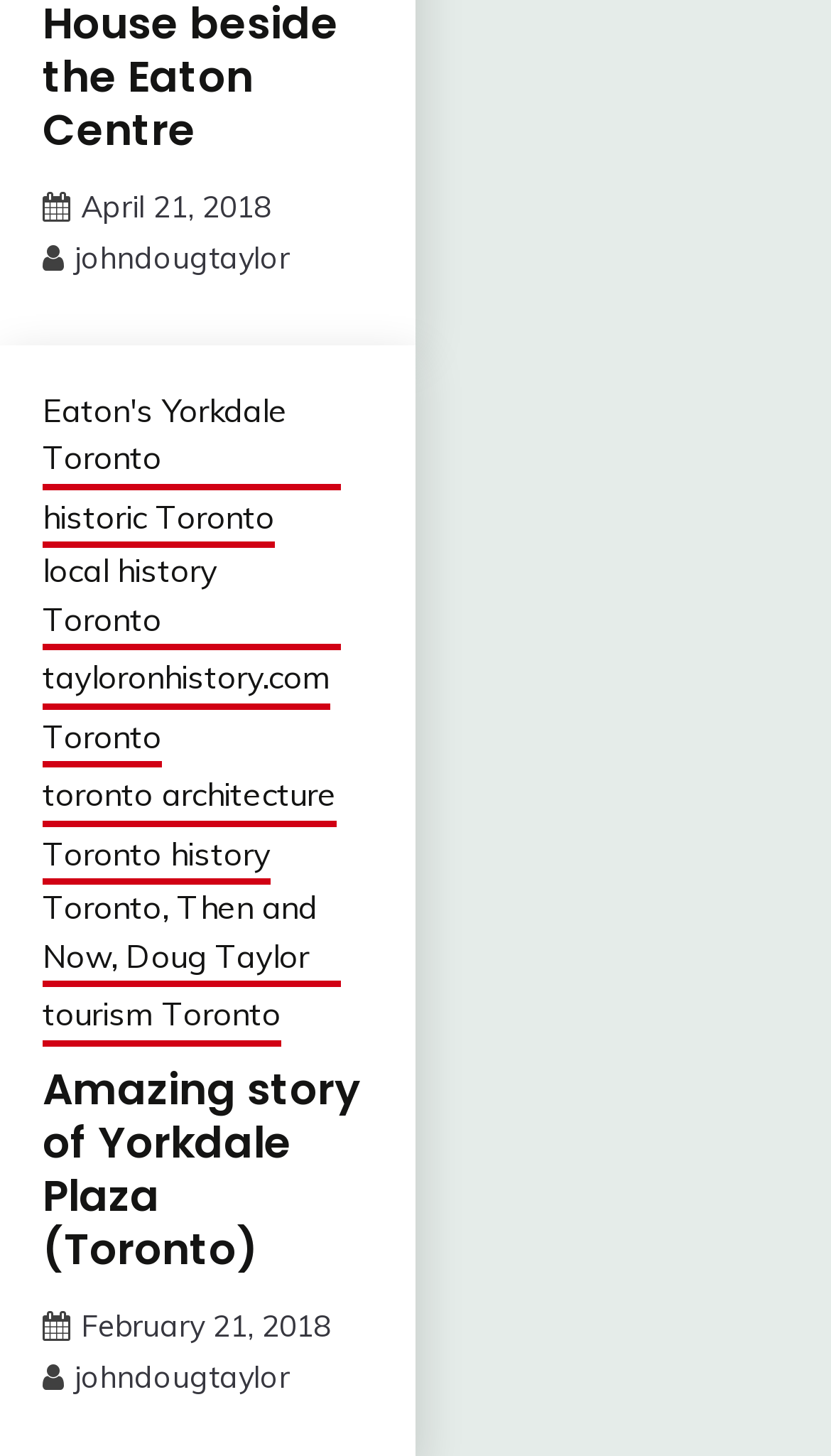What is the title of the main article? Based on the screenshot, please respond with a single word or phrase.

Amazing story of Yorkdale Plaza (Toronto)